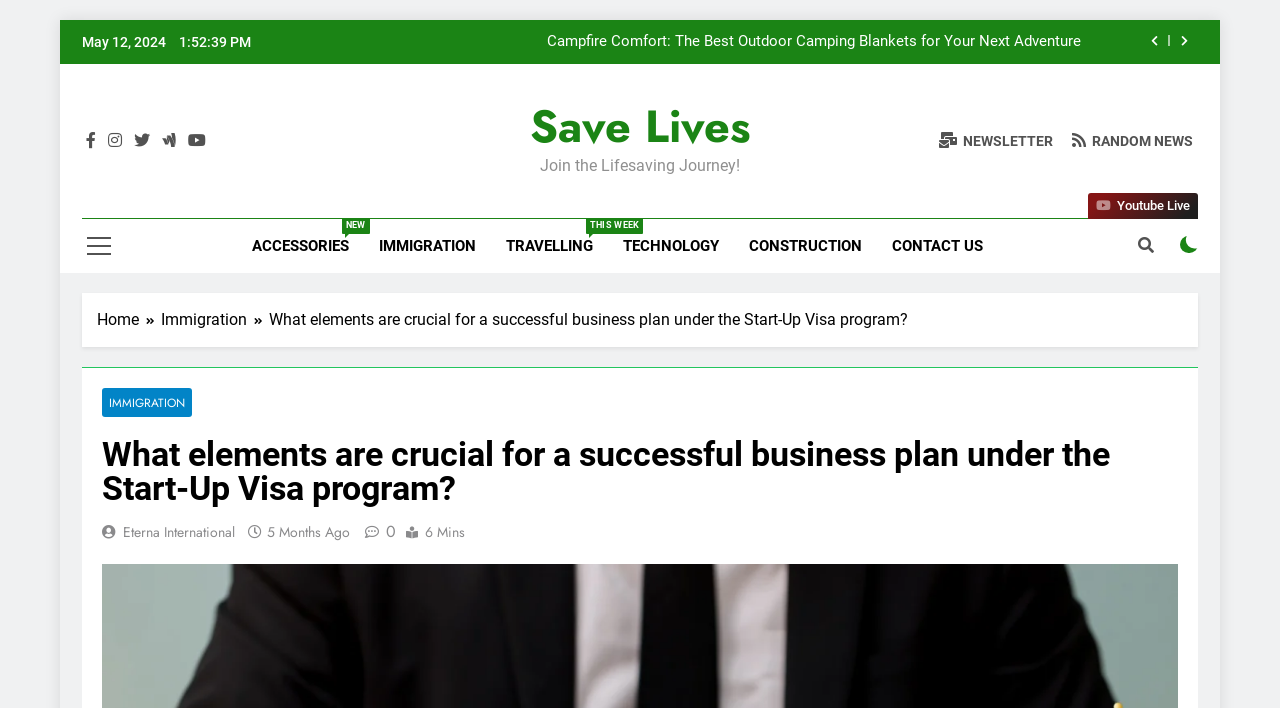Please locate the bounding box coordinates of the region I need to click to follow this instruction: "View Crafting Your Vision article".

[0.326, 0.047, 0.845, 0.072]